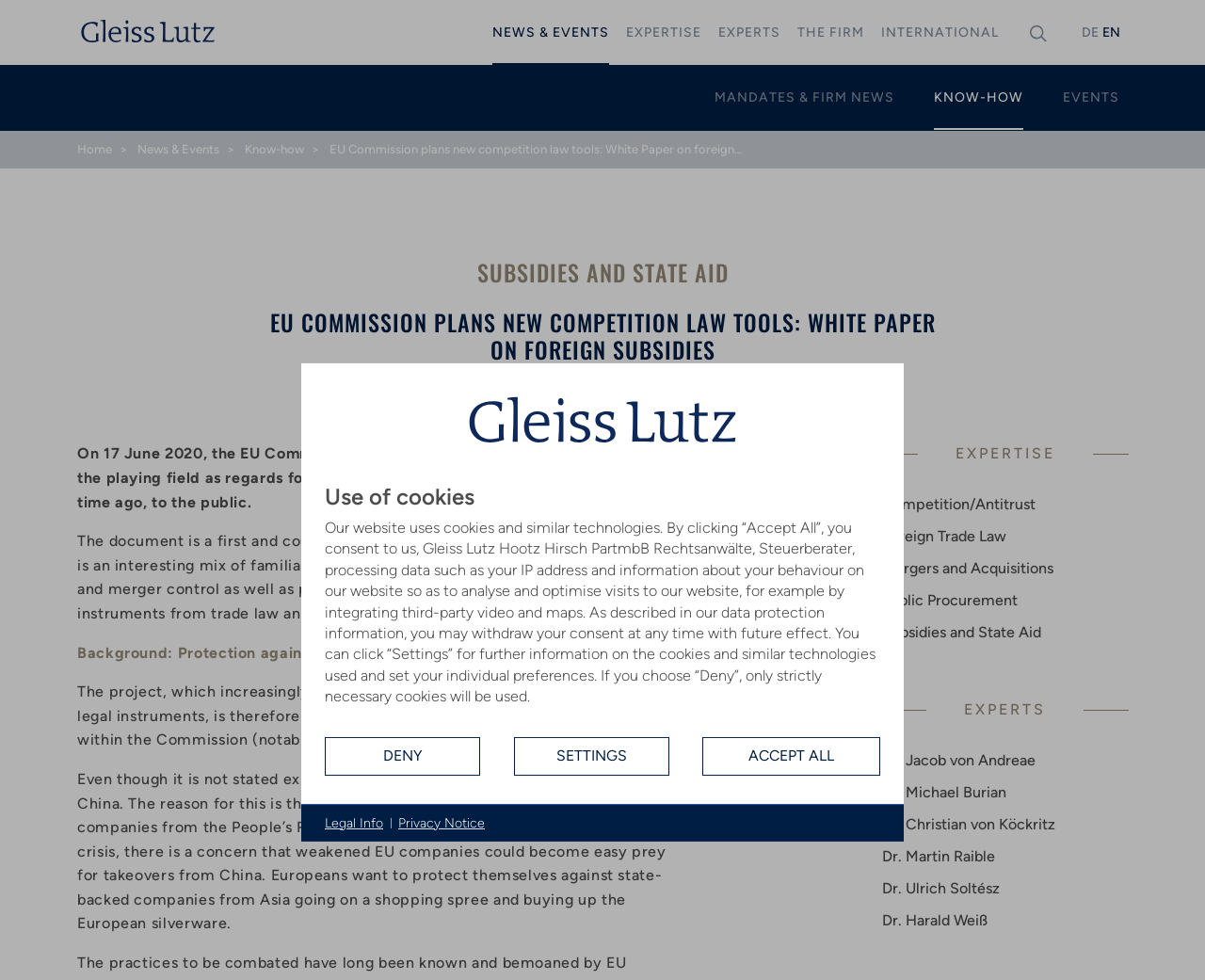What is the title of the section below the breadcrumb navigation?
Craft a detailed and extensive response to the question.

I looked at the section below the breadcrumb navigation and found the title 'SUBSIDIES AND STATE AID', which is a heading element.